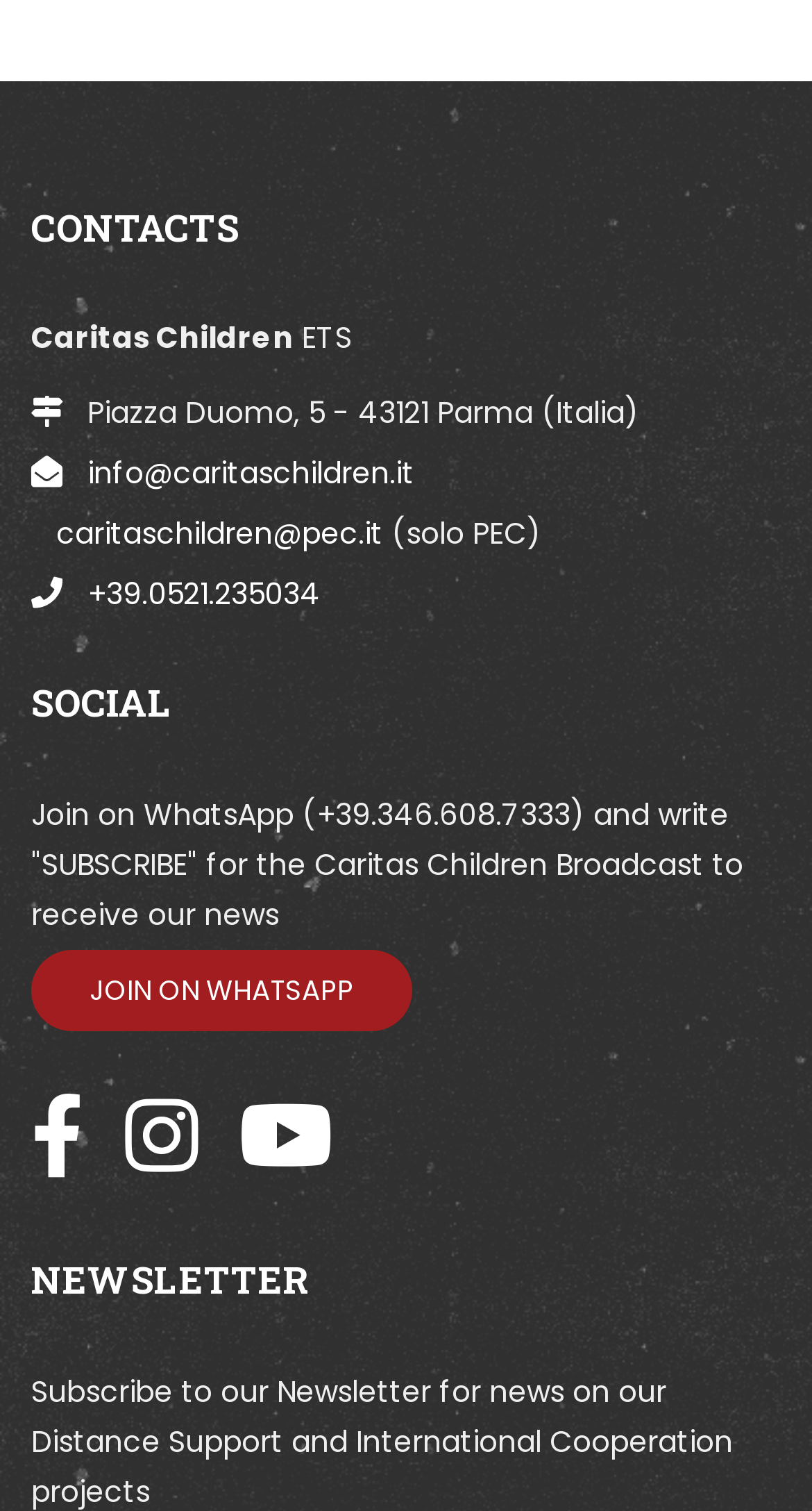What is the address of Caritas Children?
Based on the image, give a one-word or short phrase answer.

Piazza Duomo, 5 - 43121 Parma (Italia)